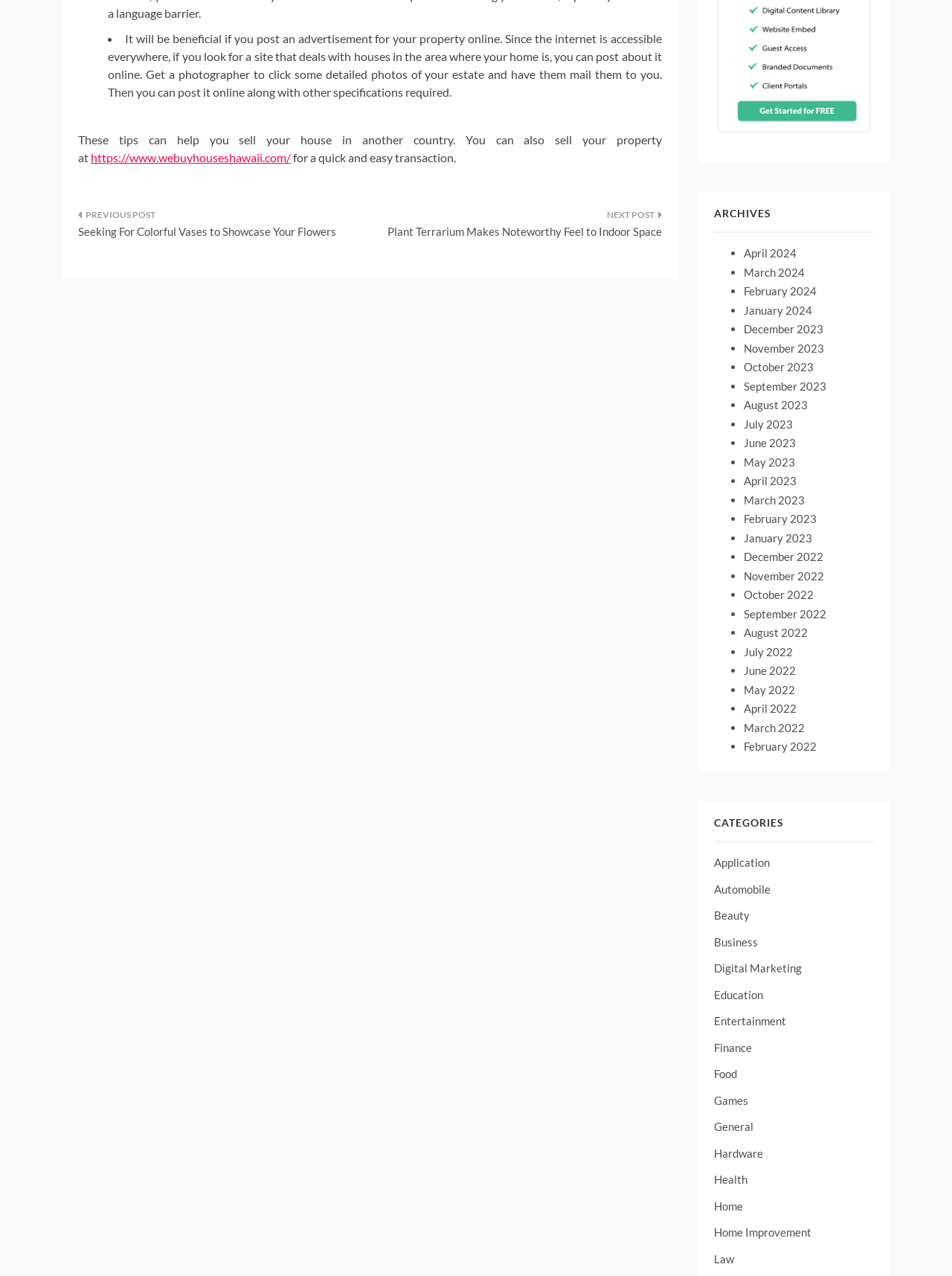Please find the bounding box coordinates of the element that must be clicked to perform the given instruction: "click on the 'PREVIOUS POST Seeking For Colorful Vases to Showcase Your Flowers ' link". The coordinates should be four float numbers from 0 to 1, i.e., [left, top, right, bottom].

[0.082, 0.163, 0.377, 0.195]